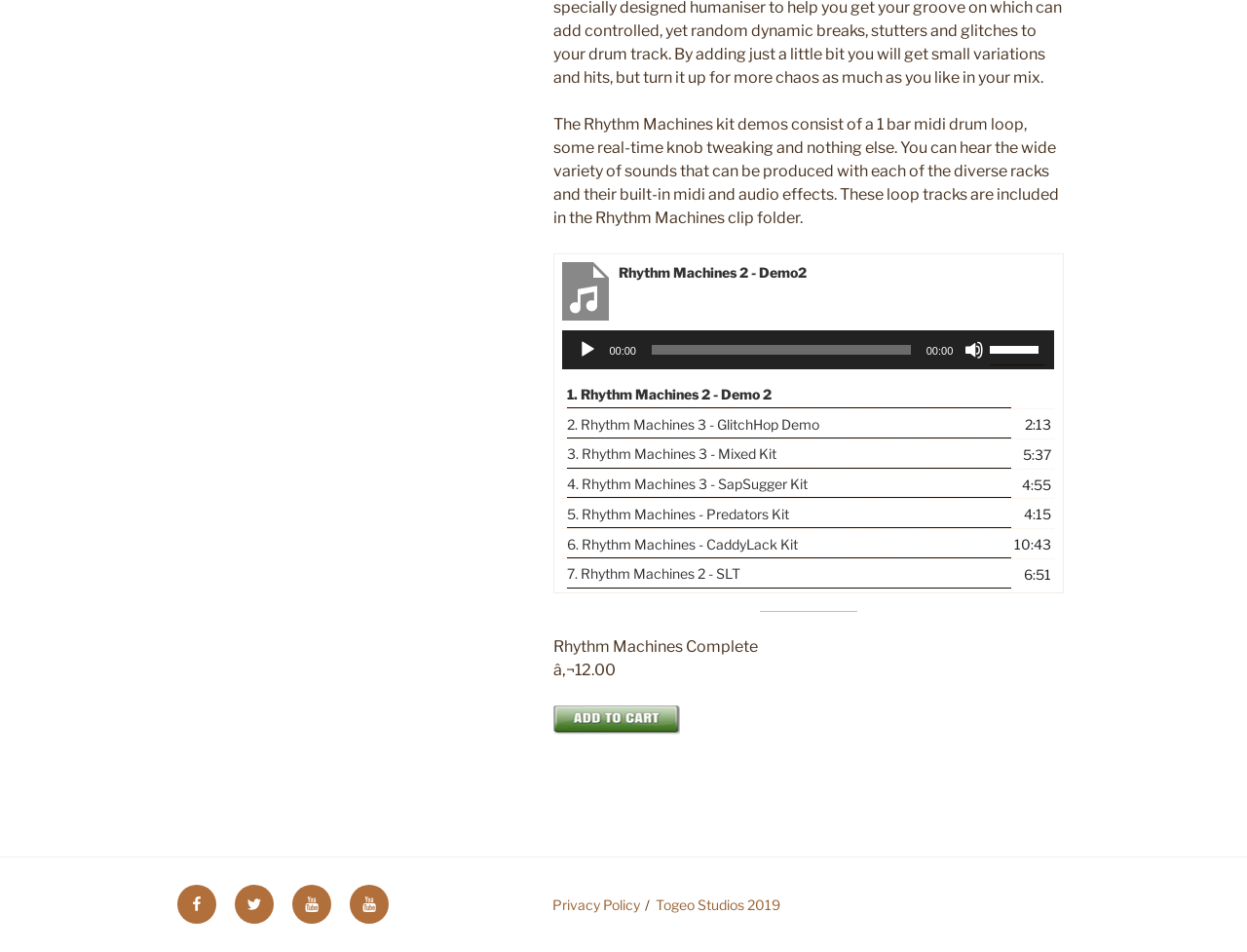Determine the coordinates of the bounding box for the clickable area needed to execute this instruction: "search for a topic".

None